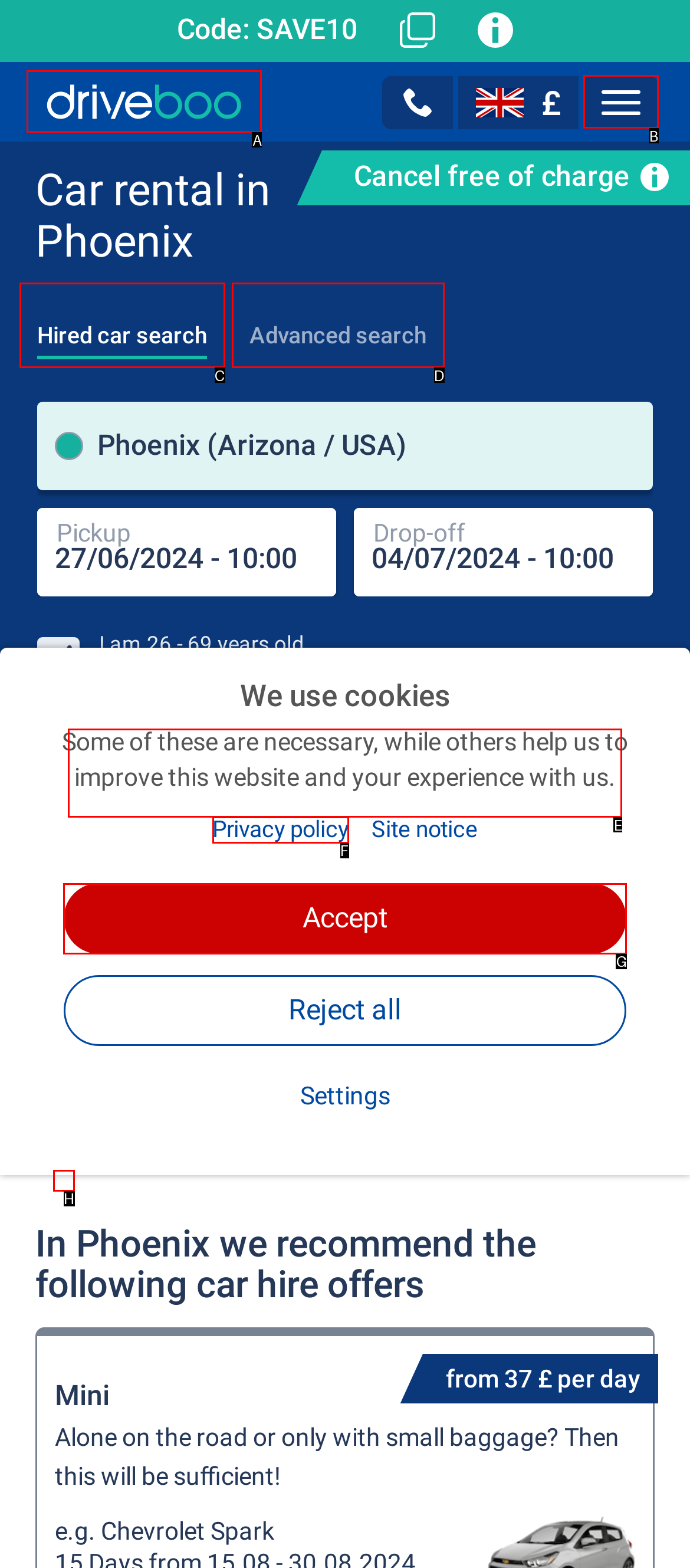Choose the HTML element you need to click to achieve the following task: Click the 'Navigation' button
Respond with the letter of the selected option from the given choices directly.

B